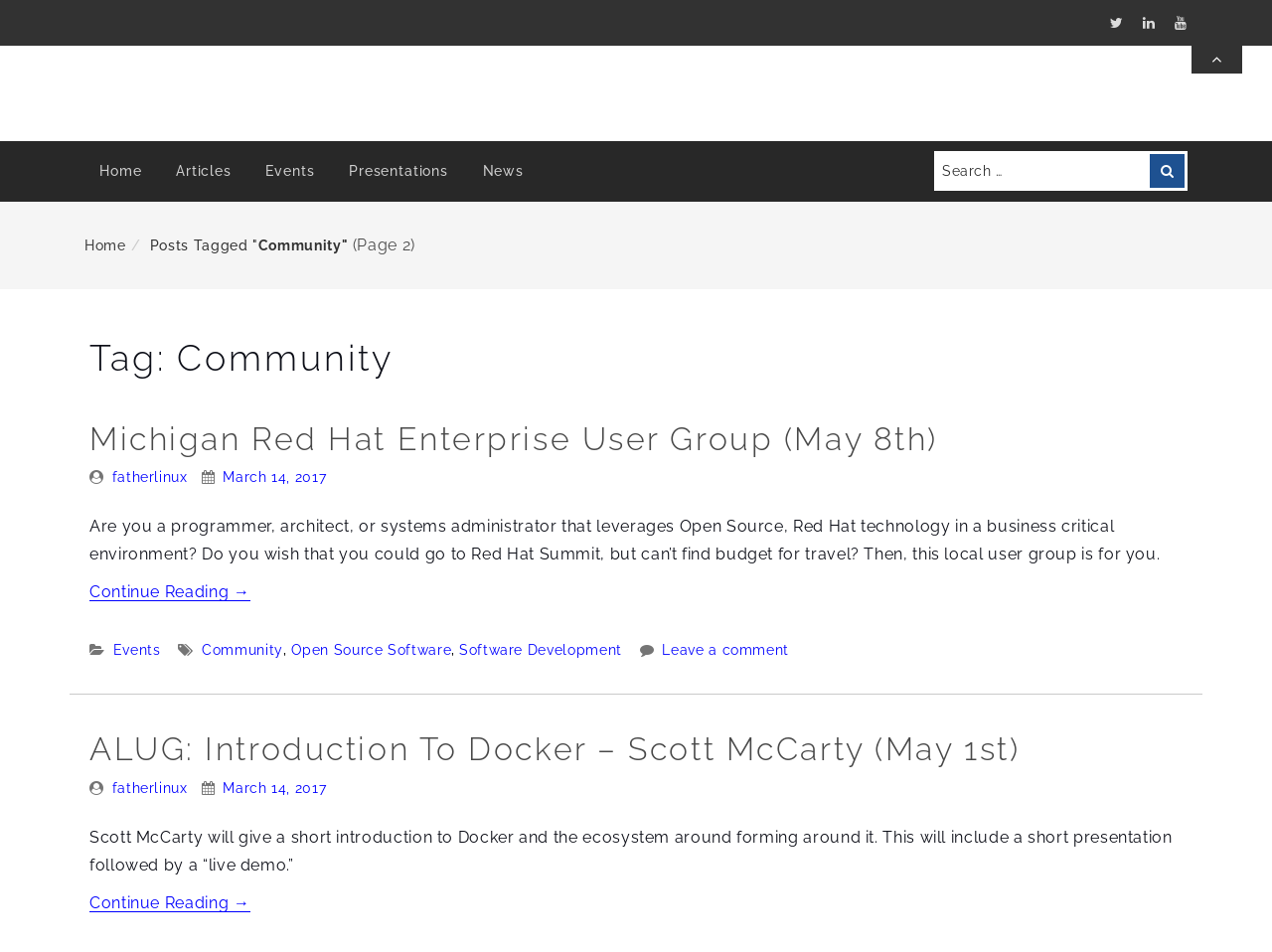What is the date of the first post?
Please provide an in-depth and detailed response to the question.

The date of the first post is 'March 14, 2017', which is indicated by the text 'Posted On: March 14, 2017' below the heading 'Michigan Red Hat Enterprise User Group (May 8th)'.